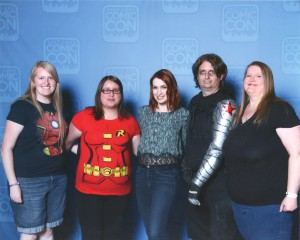What is the fan on the right wearing?
Please provide a comprehensive answer based on the information in the image.

According to the caption, the fan on the right is not wearing a costume, unlike the other fans who are dressed in Iron Man and Robin costumes, or have a silver prosthetic arm, indicating that this fan is not dressed in a specific character's attire.